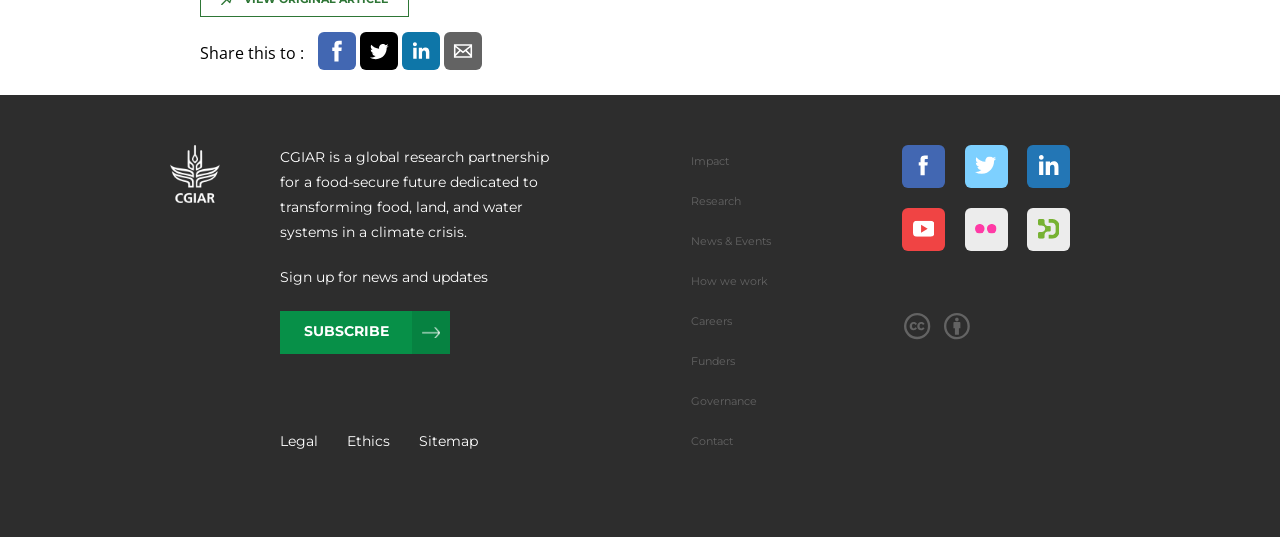Please locate the clickable area by providing the bounding box coordinates to follow this instruction: "Learn about CGIAR's impact".

[0.54, 0.286, 0.57, 0.312]